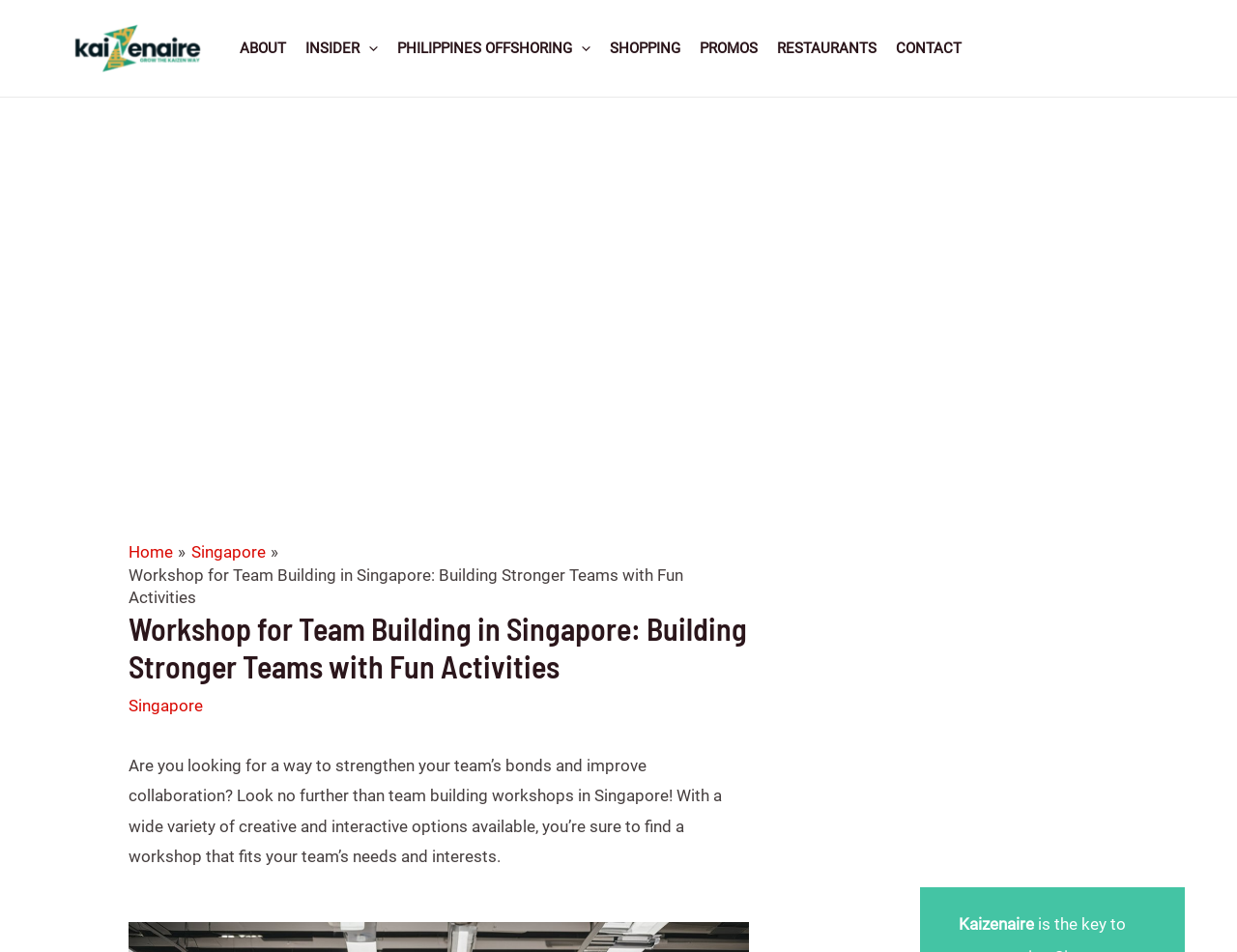Provide a short answer using a single word or phrase for the following question: 
What is the name of the company?

Kaizenaire